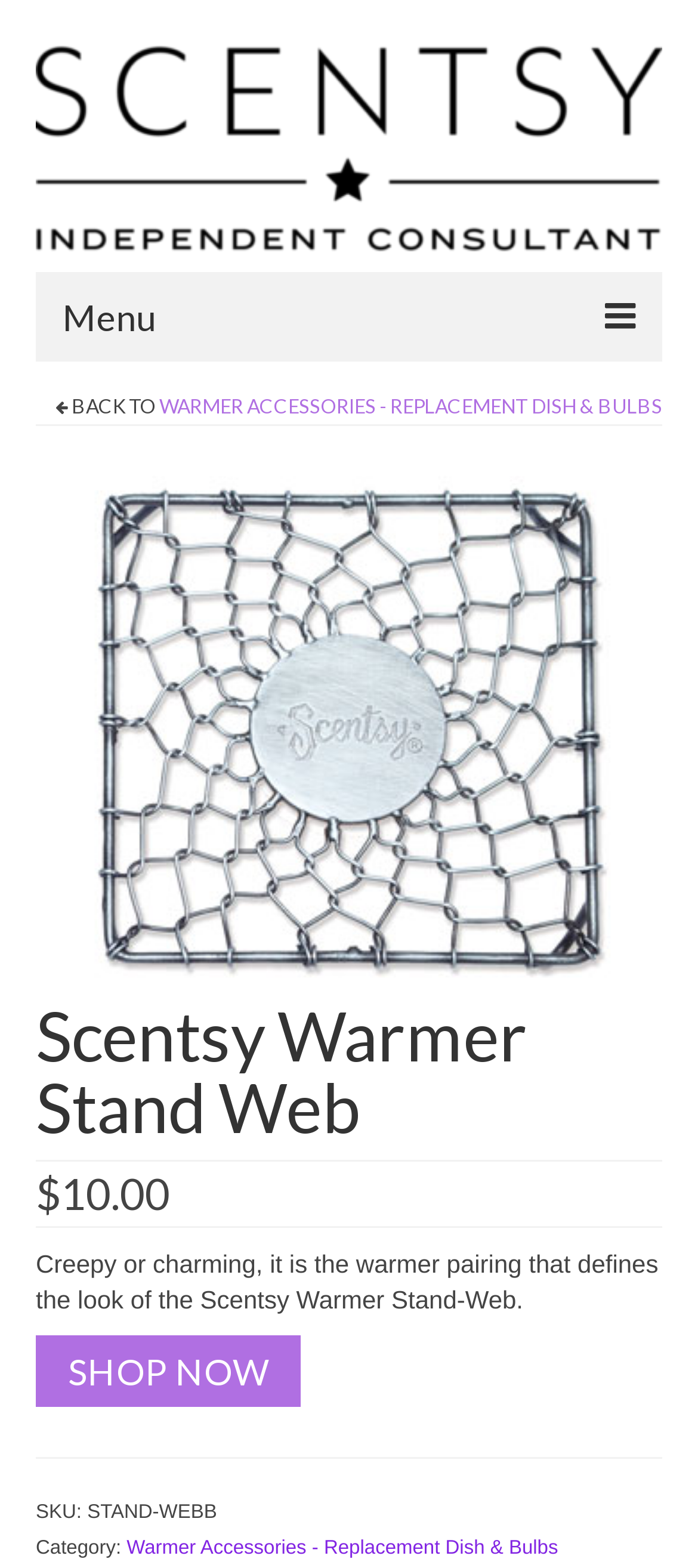How many navigation links are there in the top menu?
Utilize the image to construct a detailed and well-explained answer.

I counted the number of link elements in the top menu and found that there are 5 links: 'Shop', 'Scentsy Bars', 'Scentsy Natural & Essential Oils', 'Scentsy Warmers', and 'Scentsy Combine & Save'.